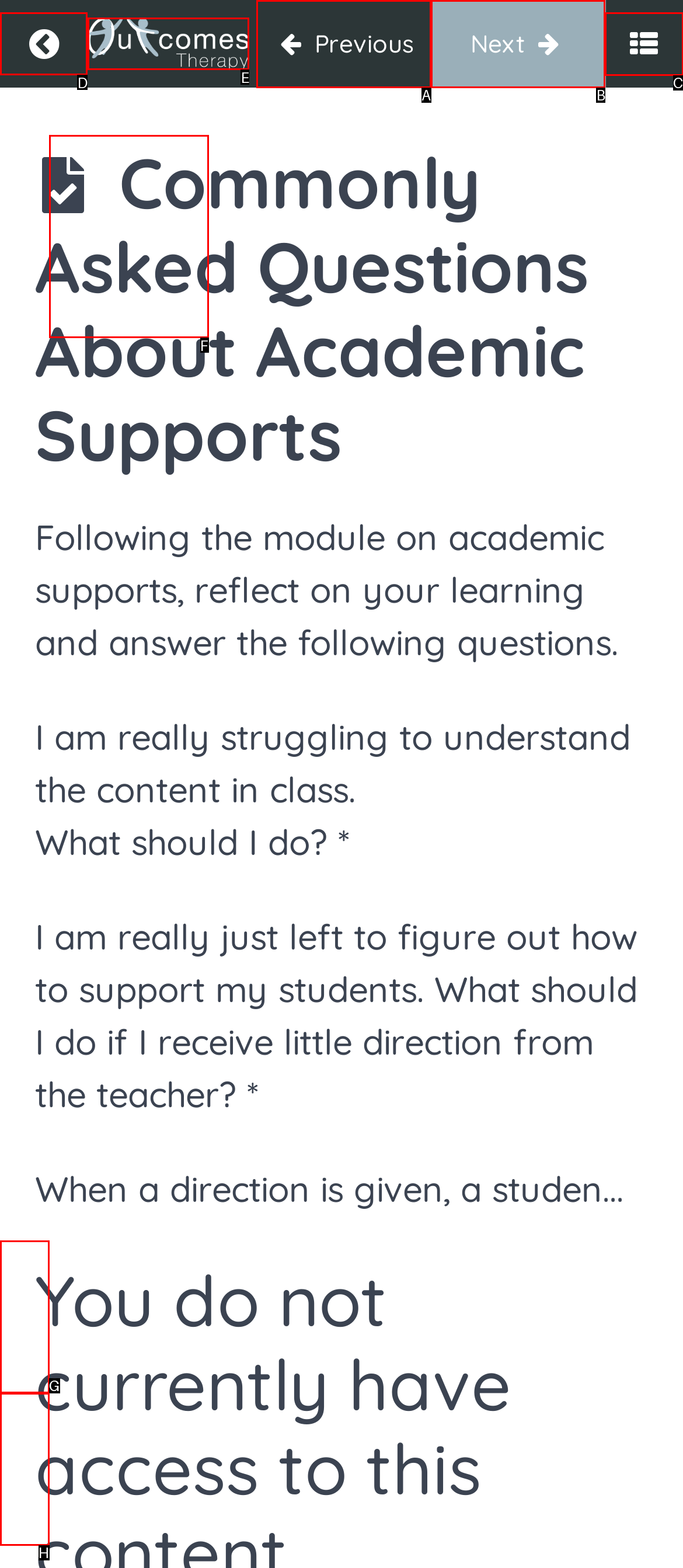Which HTML element should be clicked to fulfill the following task: Click the 'Return to course' link?
Reply with the letter of the appropriate option from the choices given.

D